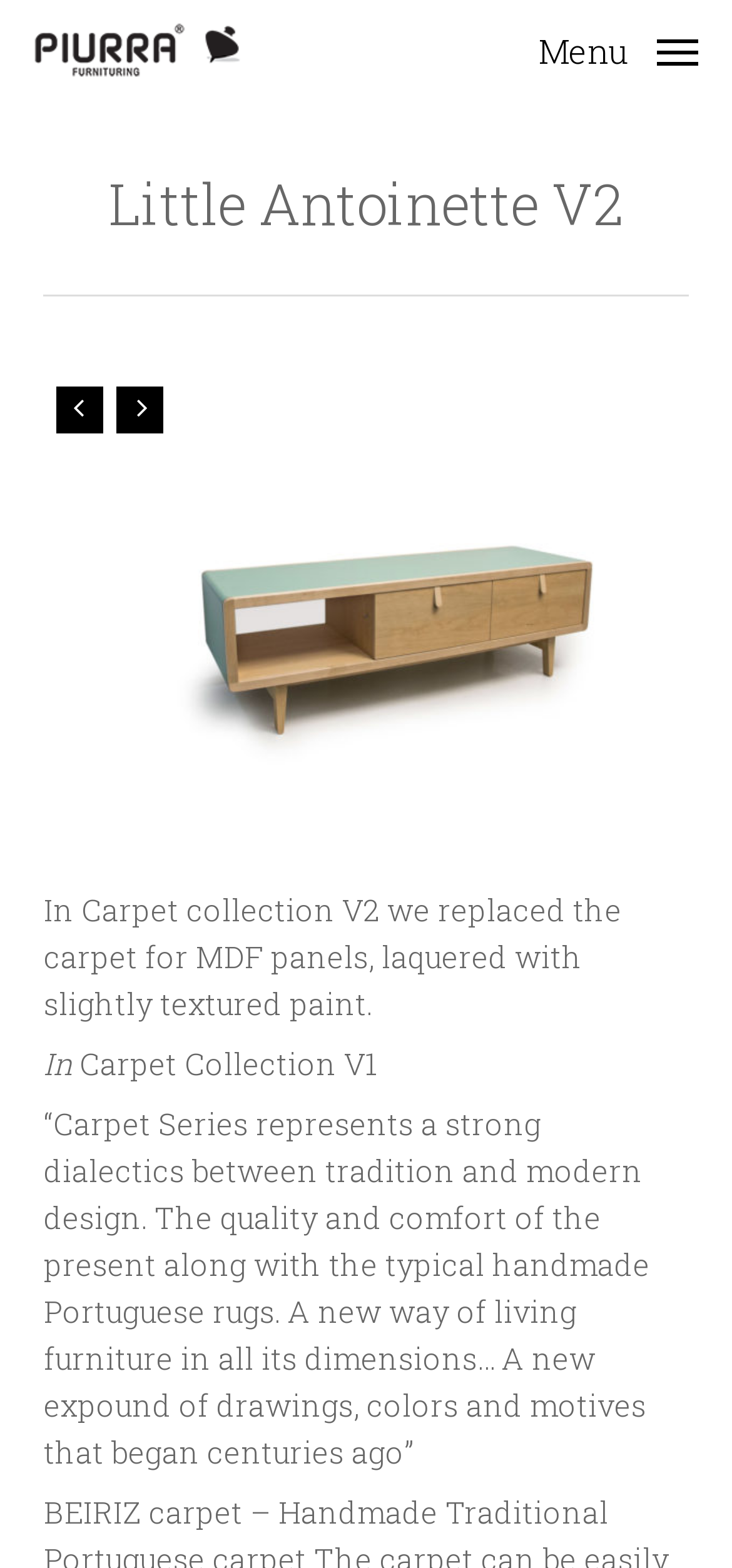What is the position of the navigation menu button?
Use the image to answer the question with a single word or phrase.

Top right